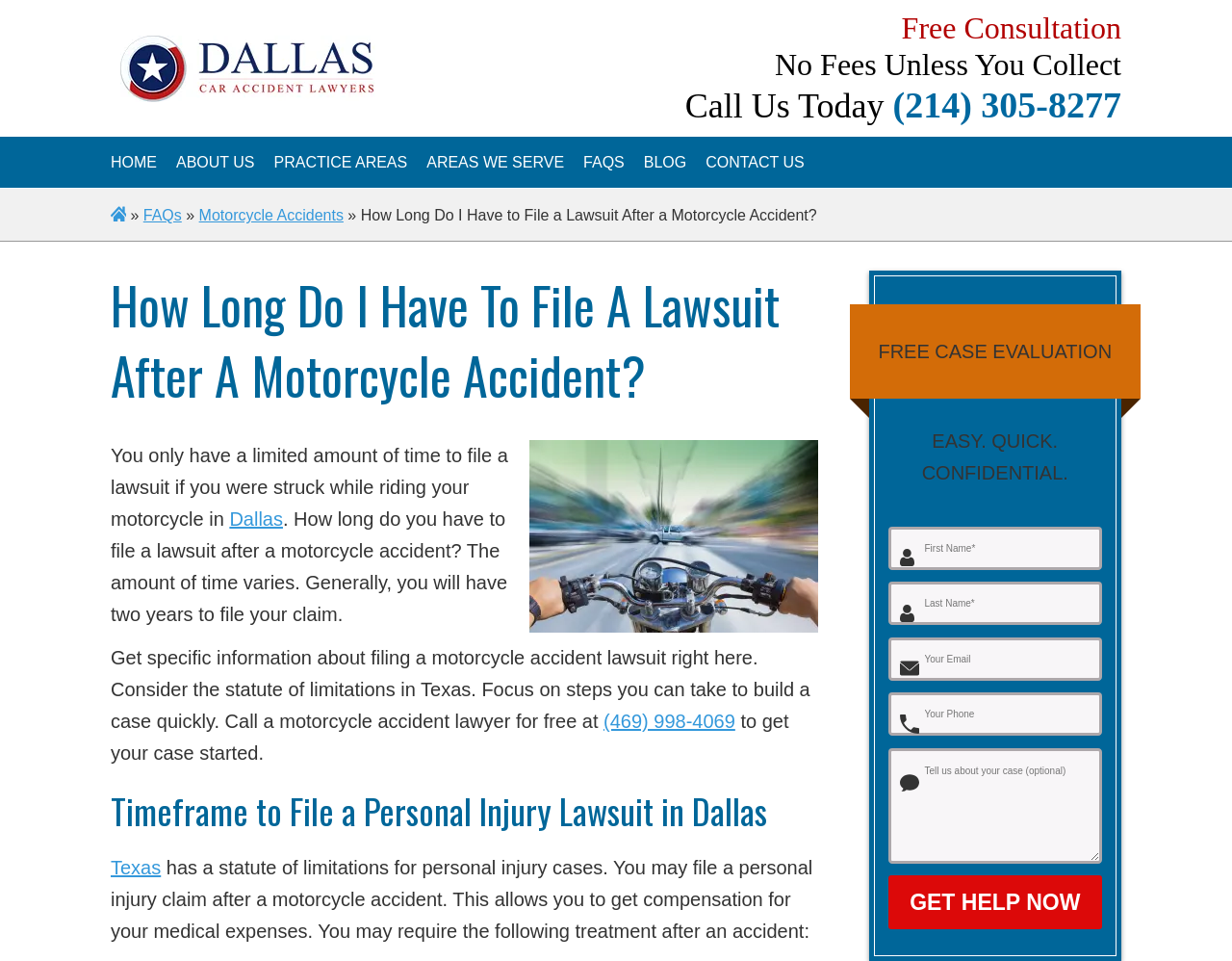What is the purpose of the contact form?
Please give a detailed and elaborate answer to the question.

I found the purpose of the contact form by reading the text on the webpage, which says 'Get Help Now' and provides a form to fill out to get started with a case.